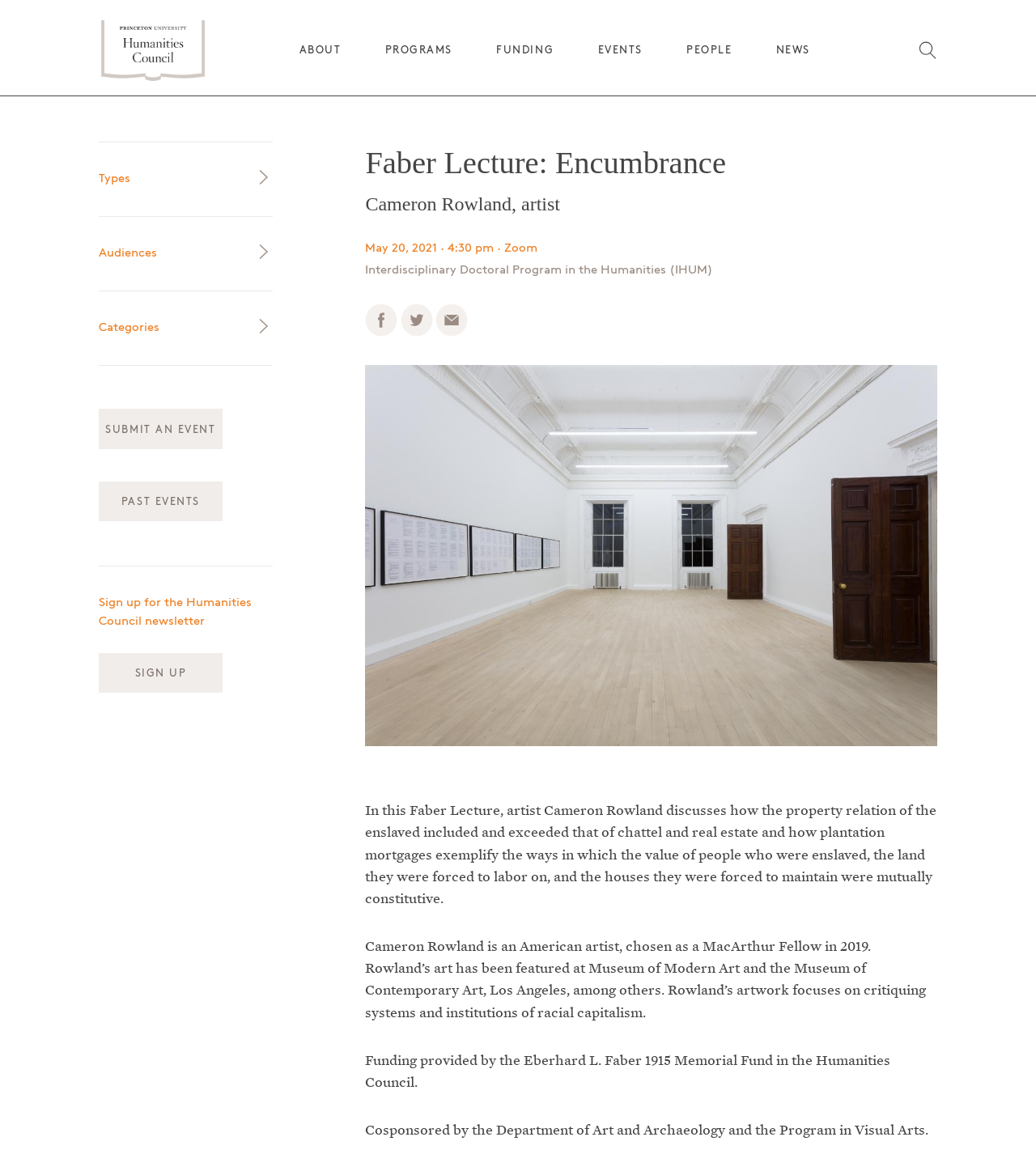Use a single word or phrase to answer the question:
What is the name of the artist giving the Faber Lecture?

Cameron Rowland